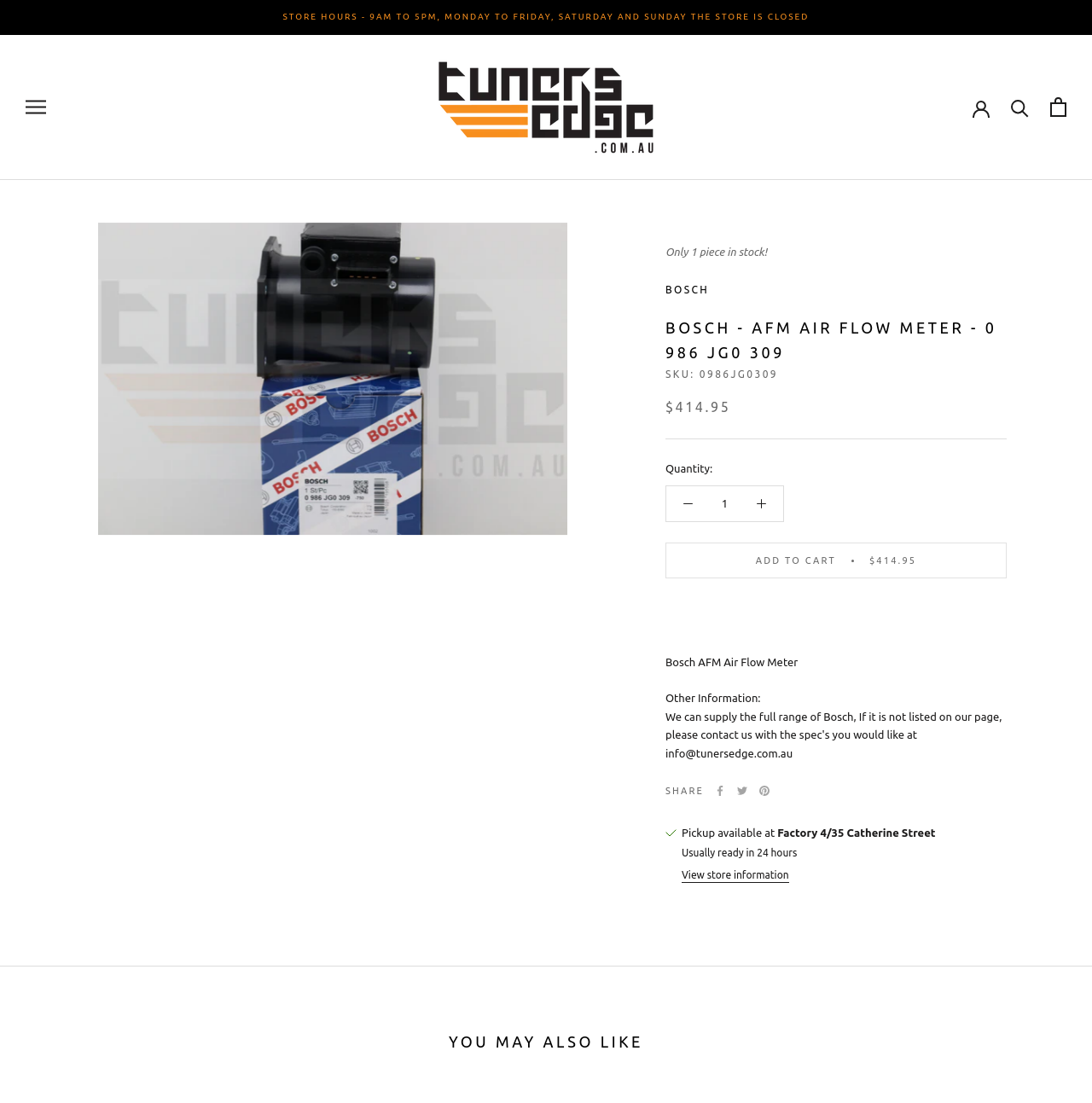Please extract the webpage's main title and generate its text content.

BOSCH - AFM AIR FLOW METER - 0 986 JG0 309